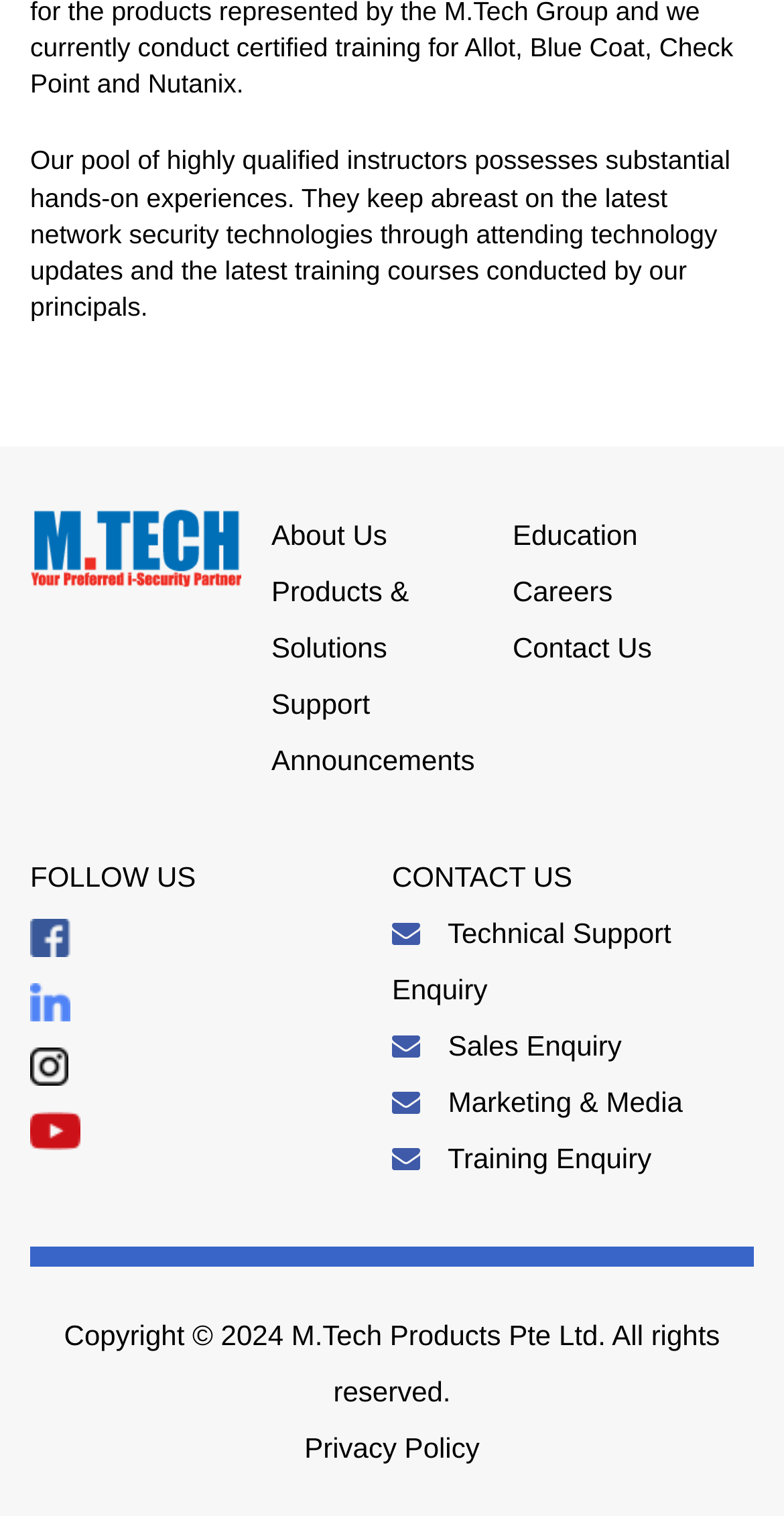How many main navigation links are available?
Please provide a single word or phrase as the answer based on the screenshot.

6